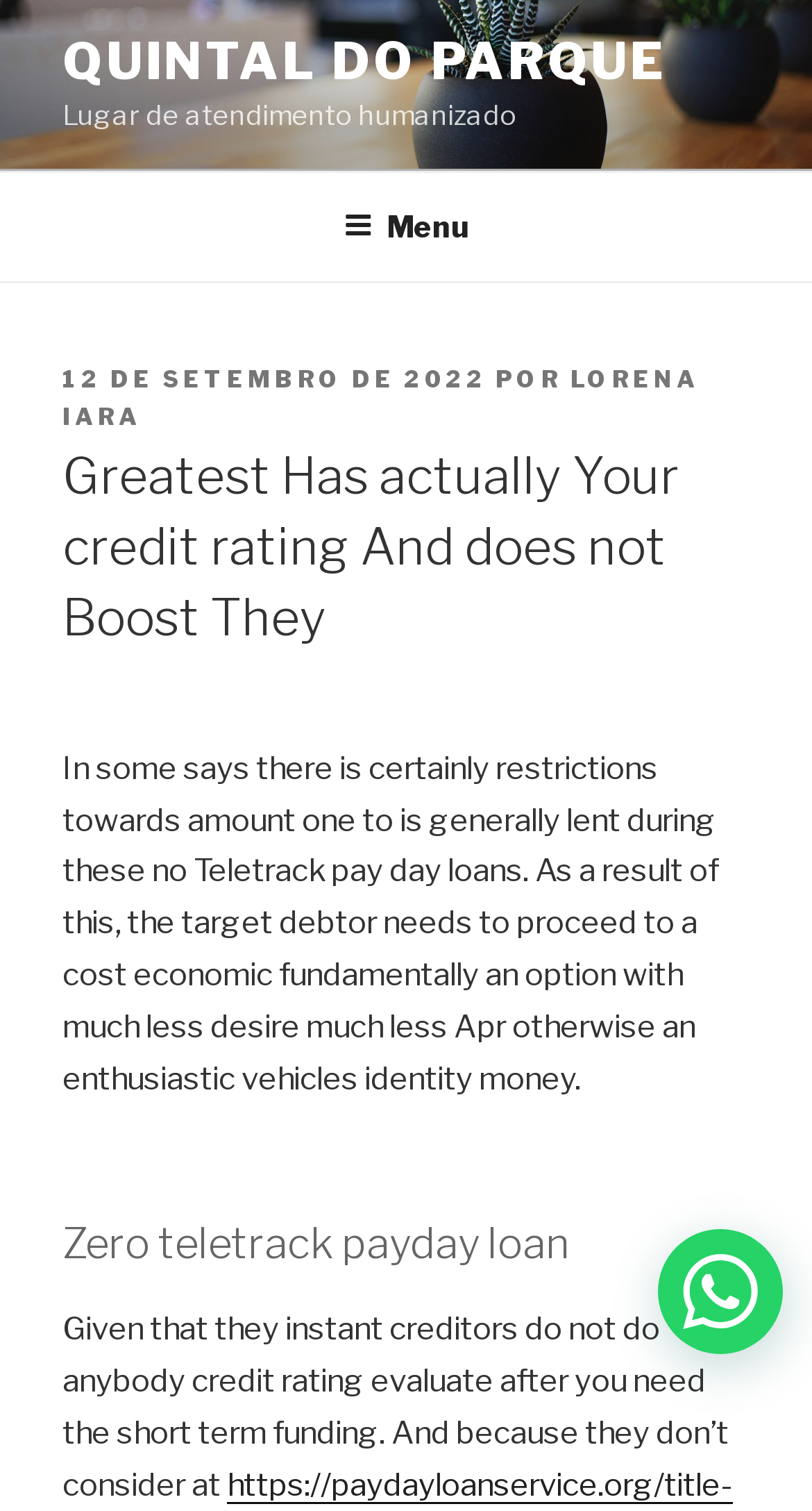Give a detailed account of the webpage's layout and content.

The webpage appears to be an article or blog post from Quintal do Parque, with a focus on credit ratings and payday loans. At the top of the page, there is a link to the website's homepage, "QUINTAL DO PARQUE", followed by a brief description, "Lugar de atendimento humanizado", which translates to "Humanized care place".

Below this, there is a navigation menu, "Menu do topo", which contains a button labeled "Menu" that expands to reveal a dropdown menu. Within this menu, there is a header section with a publication date, "12 DE SETEMBRO DE 2022", and an author, "LORENA IARA". The main title of the article, "Greatest Has actually Your credit rating And does not Boost They", is displayed prominently.

The article itself is divided into sections, with headings such as "Zero teletrack payday loan". The text discusses the restrictions on payday loans and the importance of considering alternative options with lower interest rates. There are two blocks of text that provide more information on the topic.

To the right of the article, near the bottom of the page, there is an image, although its content is not described.

Overall, the webpage appears to be a informative article or blog post on a specific financial topic, with a clear structure and organization.